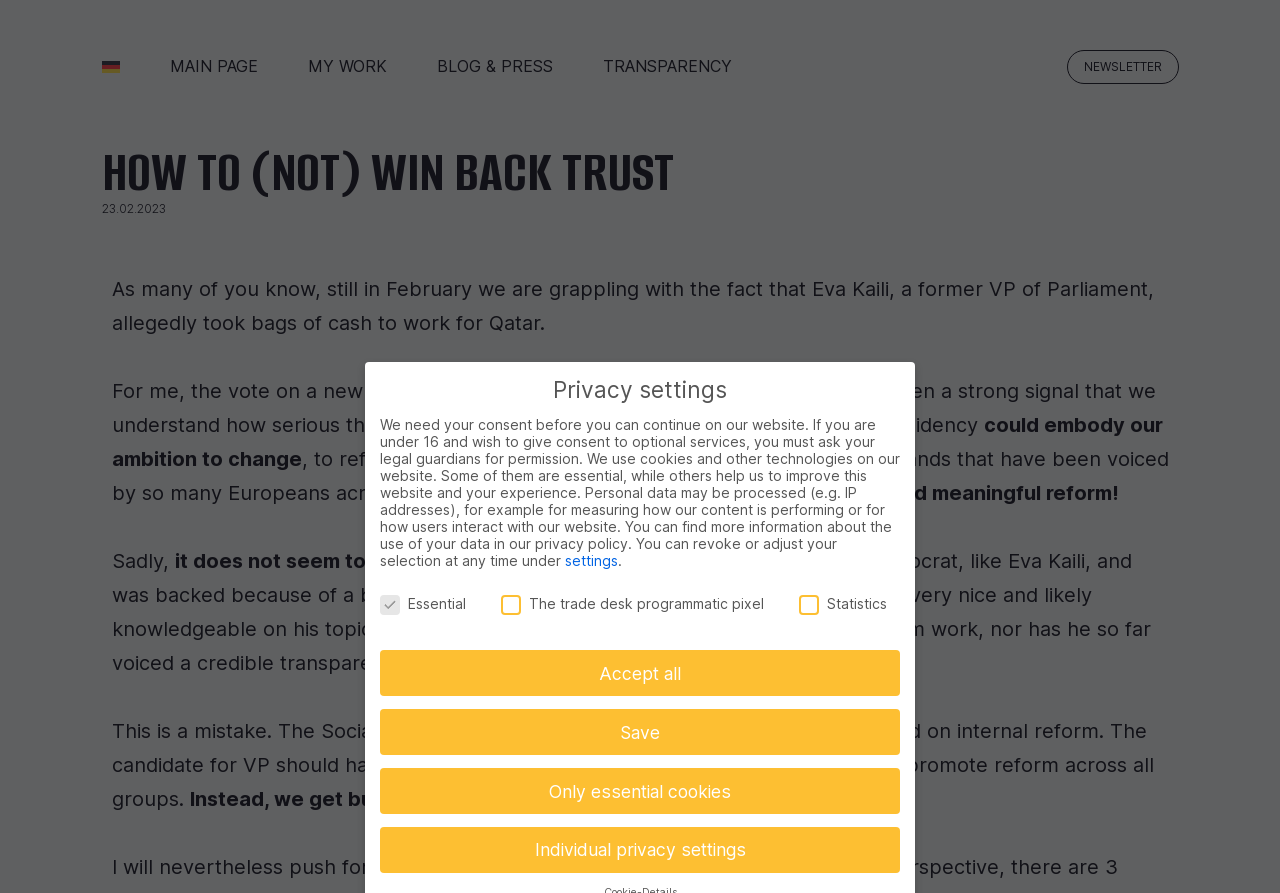What is the author's opinion on the candidate?
Please answer the question with a single word or phrase, referencing the image.

Negative